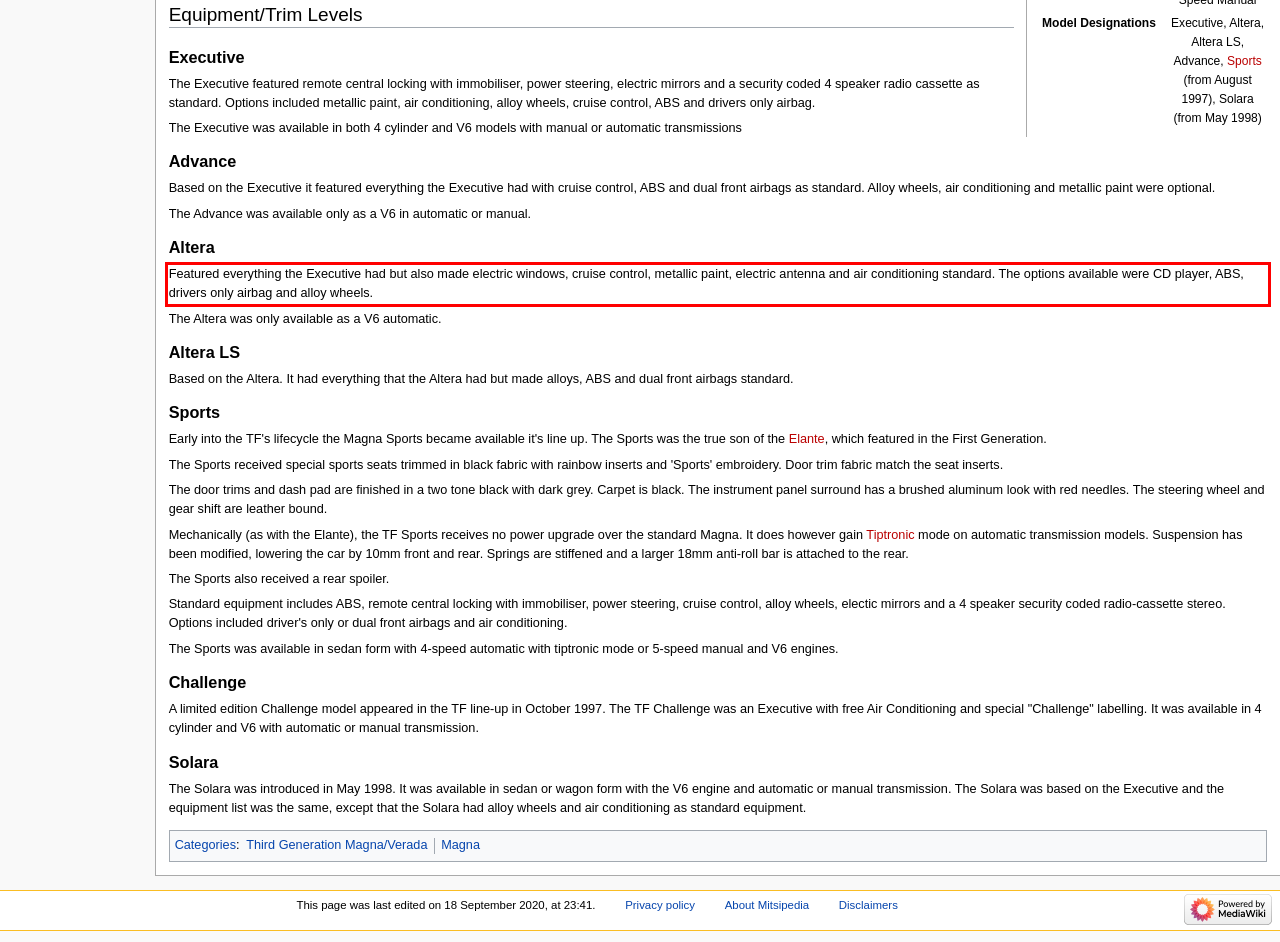Please extract the text content within the red bounding box on the webpage screenshot using OCR.

Featured everything the Executive had but also made electric windows, cruise control, metallic paint, electric antenna and air conditioning standard. The options available were CD player, ABS, drivers only airbag and alloy wheels.